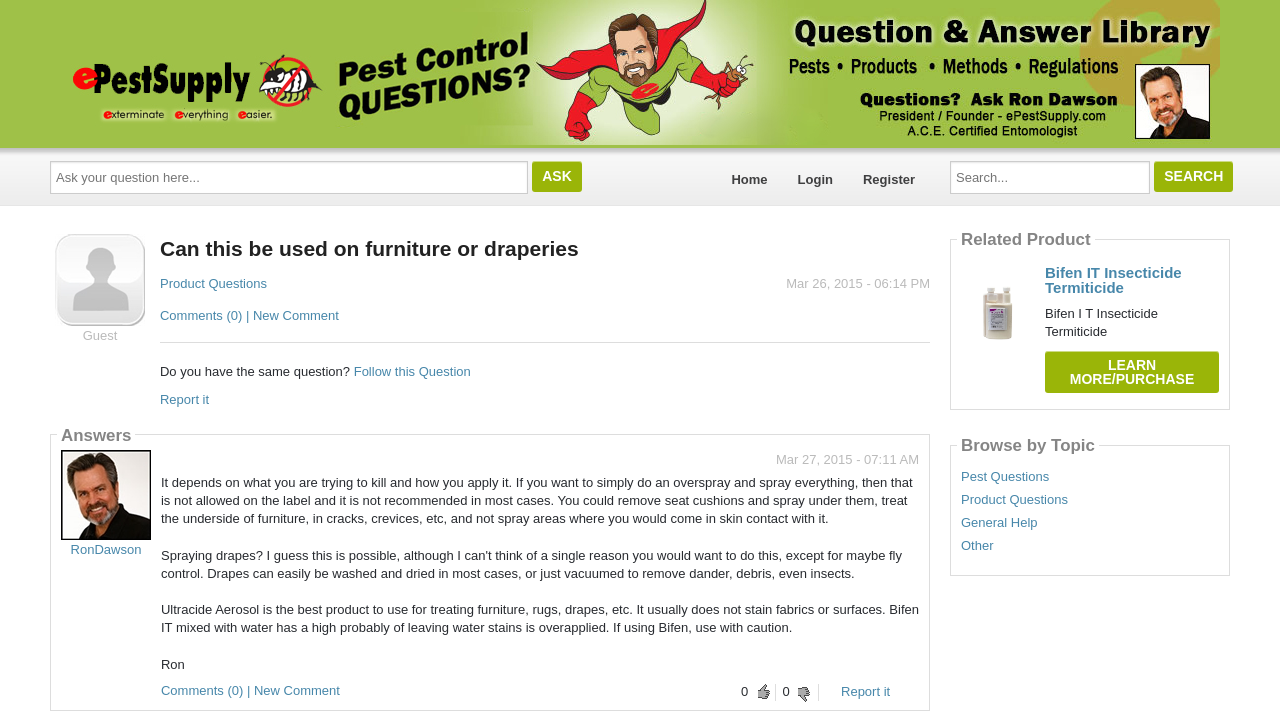Extract the bounding box coordinates for the UI element described by the text: "Other". The coordinates should be in the form of [left, top, right, bottom] with values between 0 and 1.

[0.751, 0.742, 0.776, 0.761]